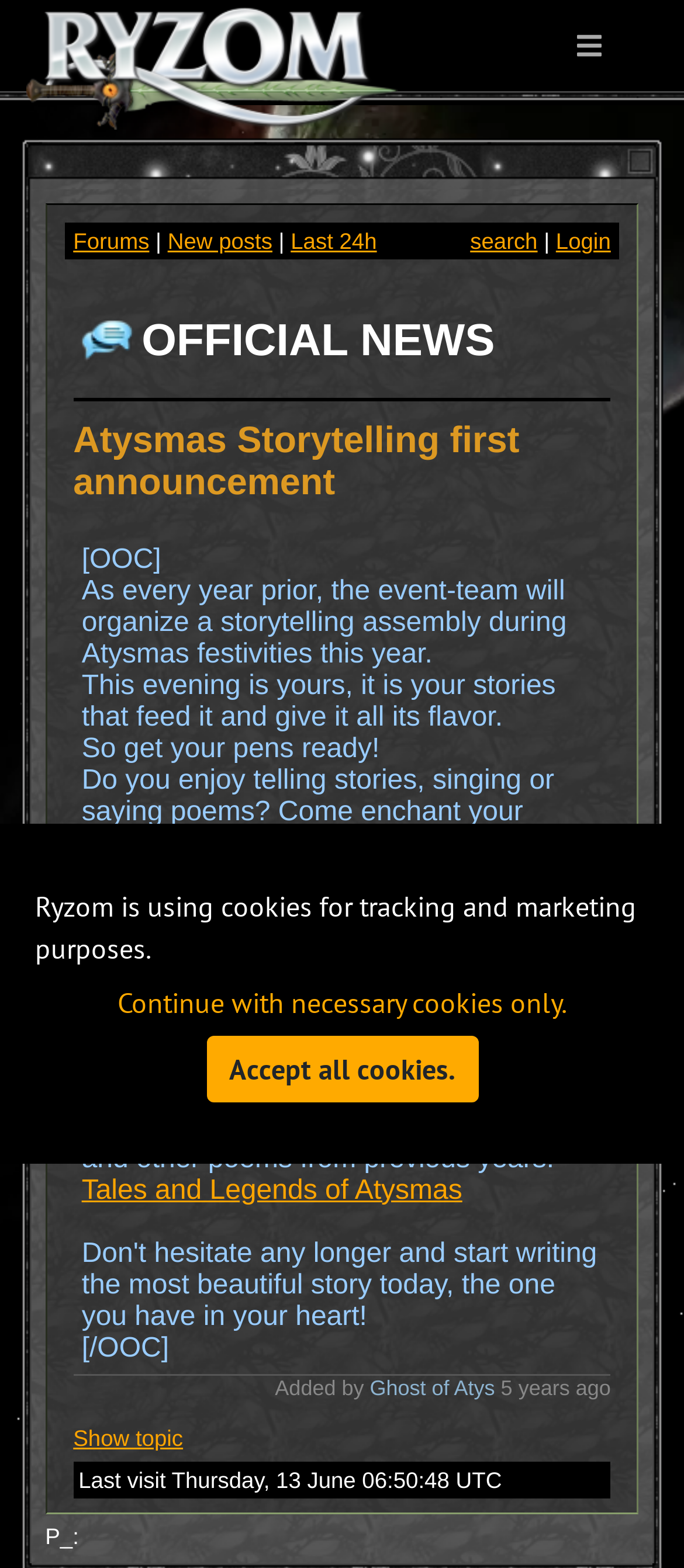Please provide the bounding box coordinates for the element that needs to be clicked to perform the following instruction: "Go to the forums". The coordinates should be given as four float numbers between 0 and 1, i.e., [left, top, right, bottom].

[0.107, 0.145, 0.218, 0.162]